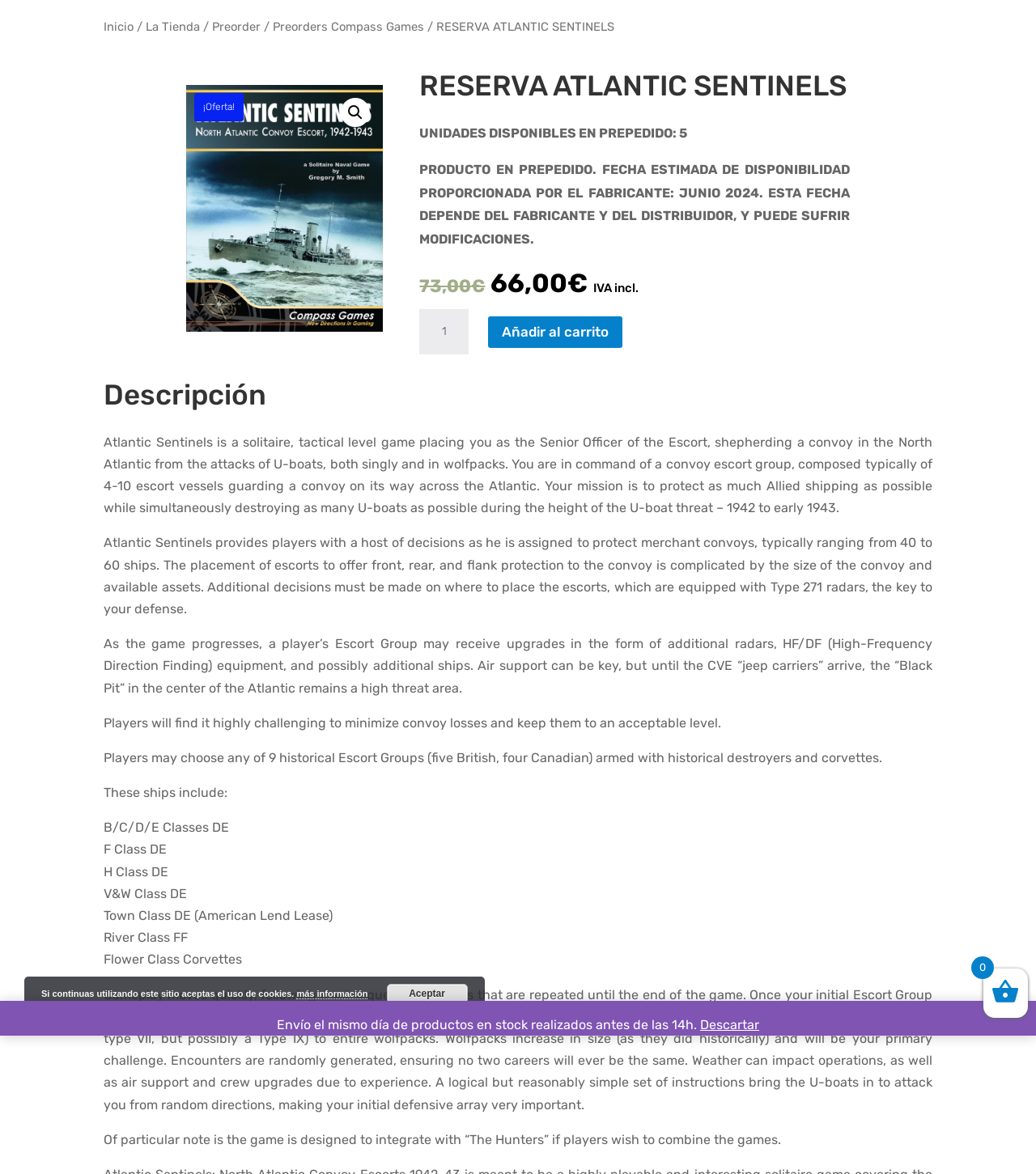How many units are available for preorder?
Please answer the question with a detailed response using the information from the screenshot.

The number of units available for preorder can be found in the static text element with the text 'UNIDADES DISPONIBLES EN PREPEDIDO: 5' which is located below the product name.